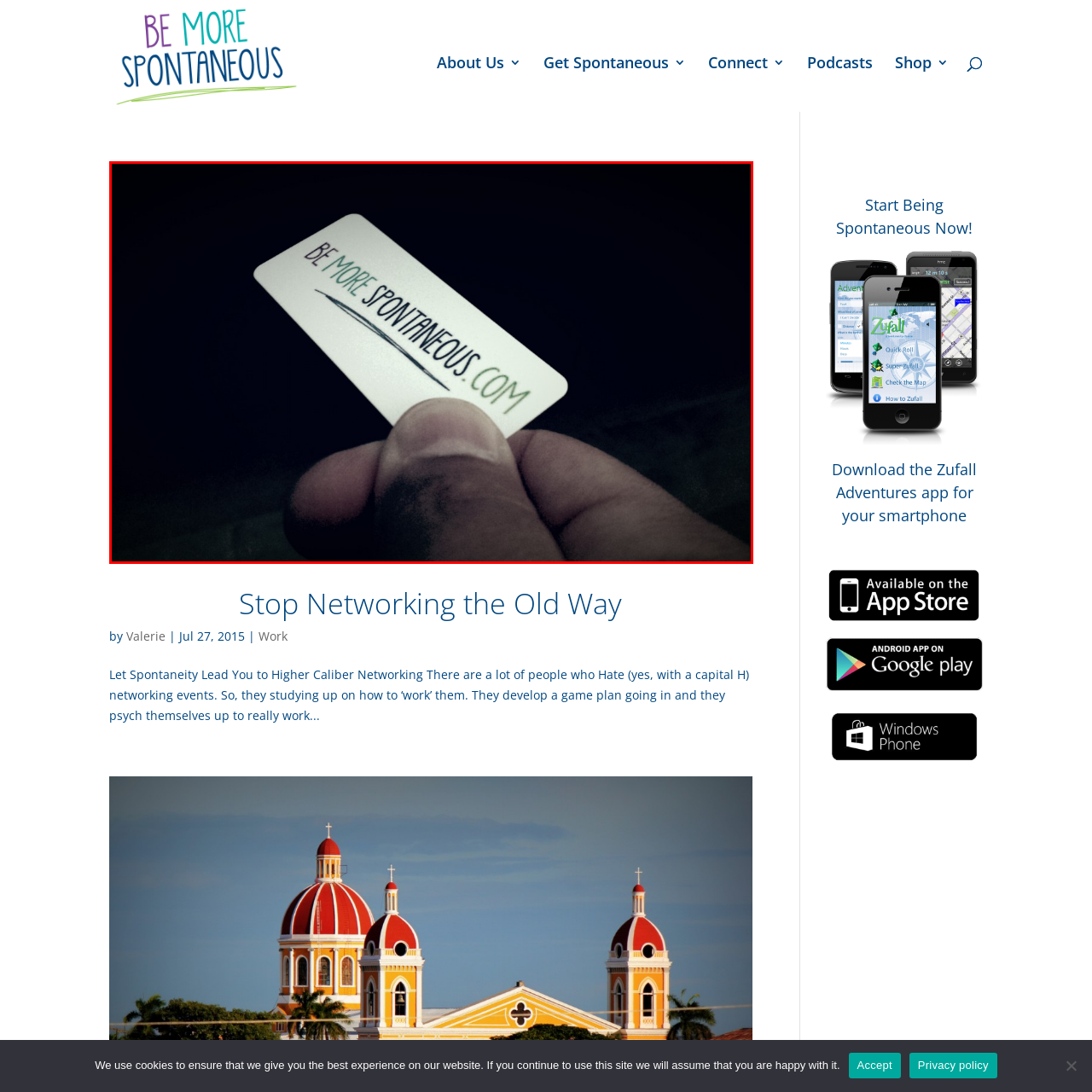Direct your attention to the section outlined in red and answer the following question with a single word or brief phrase: 
What is the theme of the image?

Spontaneity